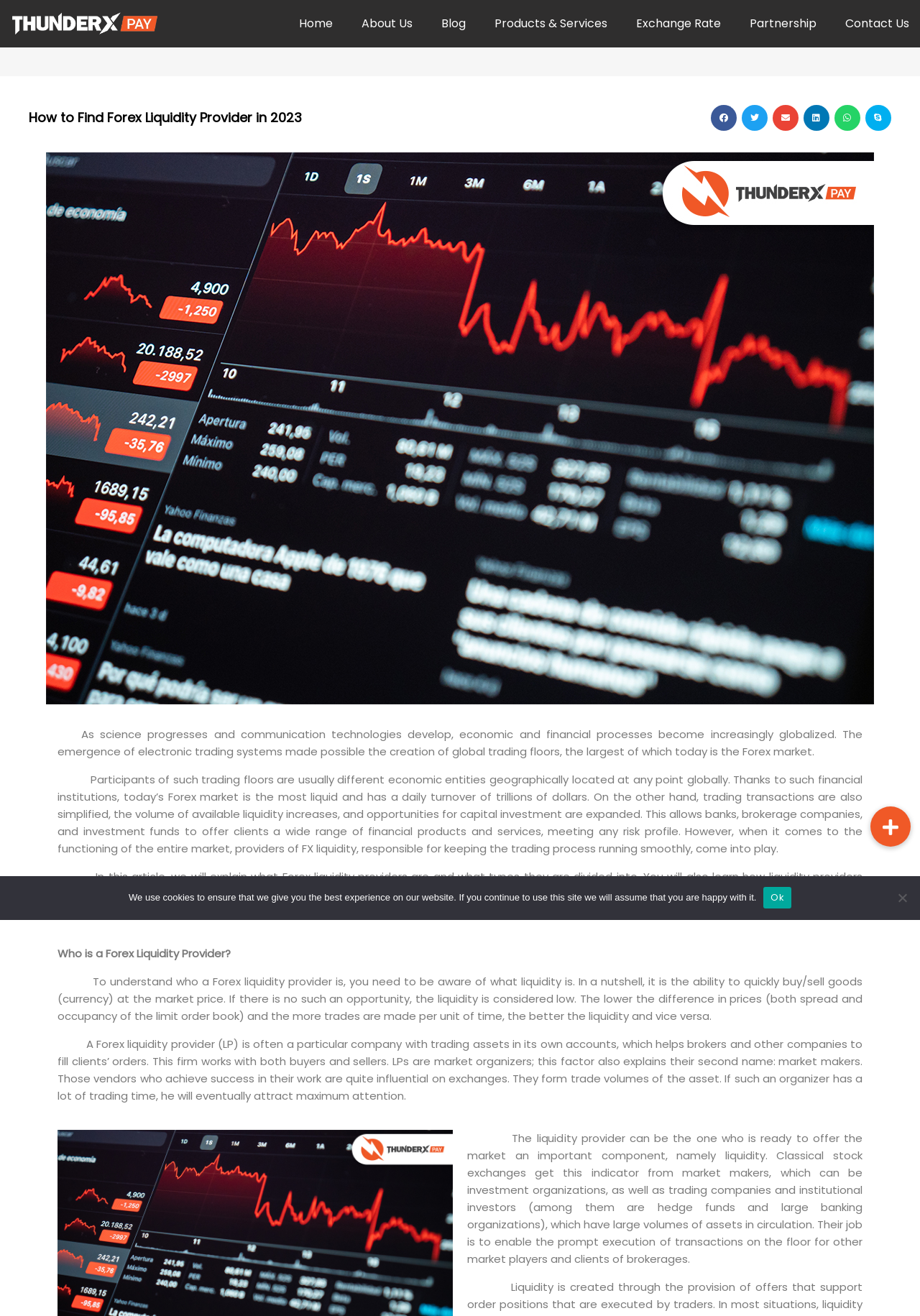Please pinpoint the bounding box coordinates for the region I should click to adhere to this instruction: "Read the latest post about Wall Quilt With Decorative Stitches".

None